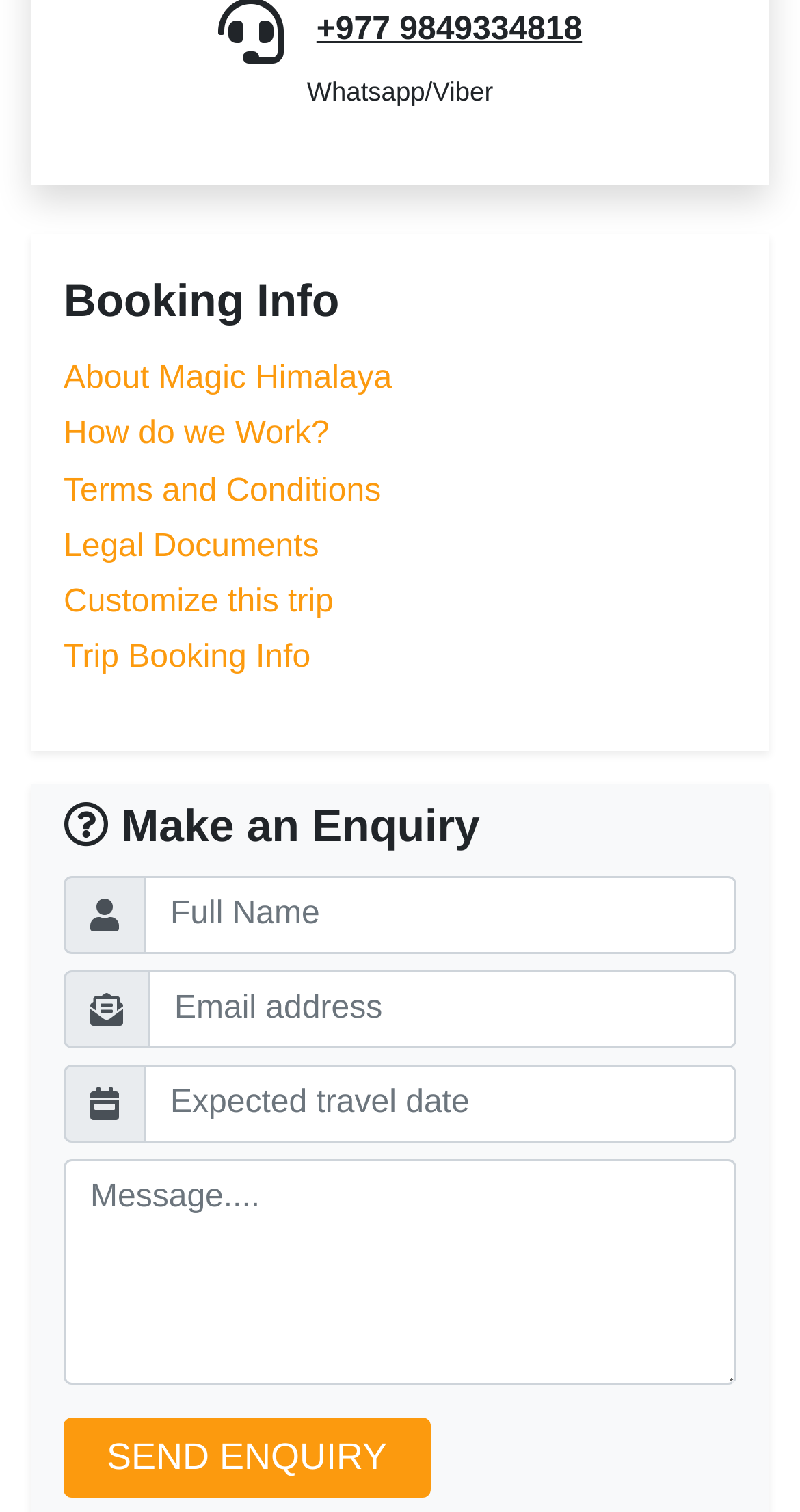Give a short answer to this question using one word or a phrase:
What is the last link in the list?

Trip Booking Info